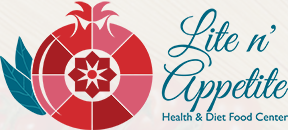Explain in detail what you see in the image.

The image features the logo of "Lite n’ Appetite," a health and diet food center. The logo is vibrant and inviting, showcasing a stylized pomegranate with a detailed floral design at its center, symbolizing freshness and nutrition. There are green leaves adorning the left side of the pomegranate, adding a touch of nature and emphasizing the center's focus on healthy eating. The elegant typography prominently displays the name "Lite n’ Appetite," accompanied by the tagline "Health & Diet Food Center," highlighting its commitment to wholesome and health-conscious food options. This logo encapsulates the essence of a brand dedicated to promoting a balanced and nutritious approach to diet and wellness.